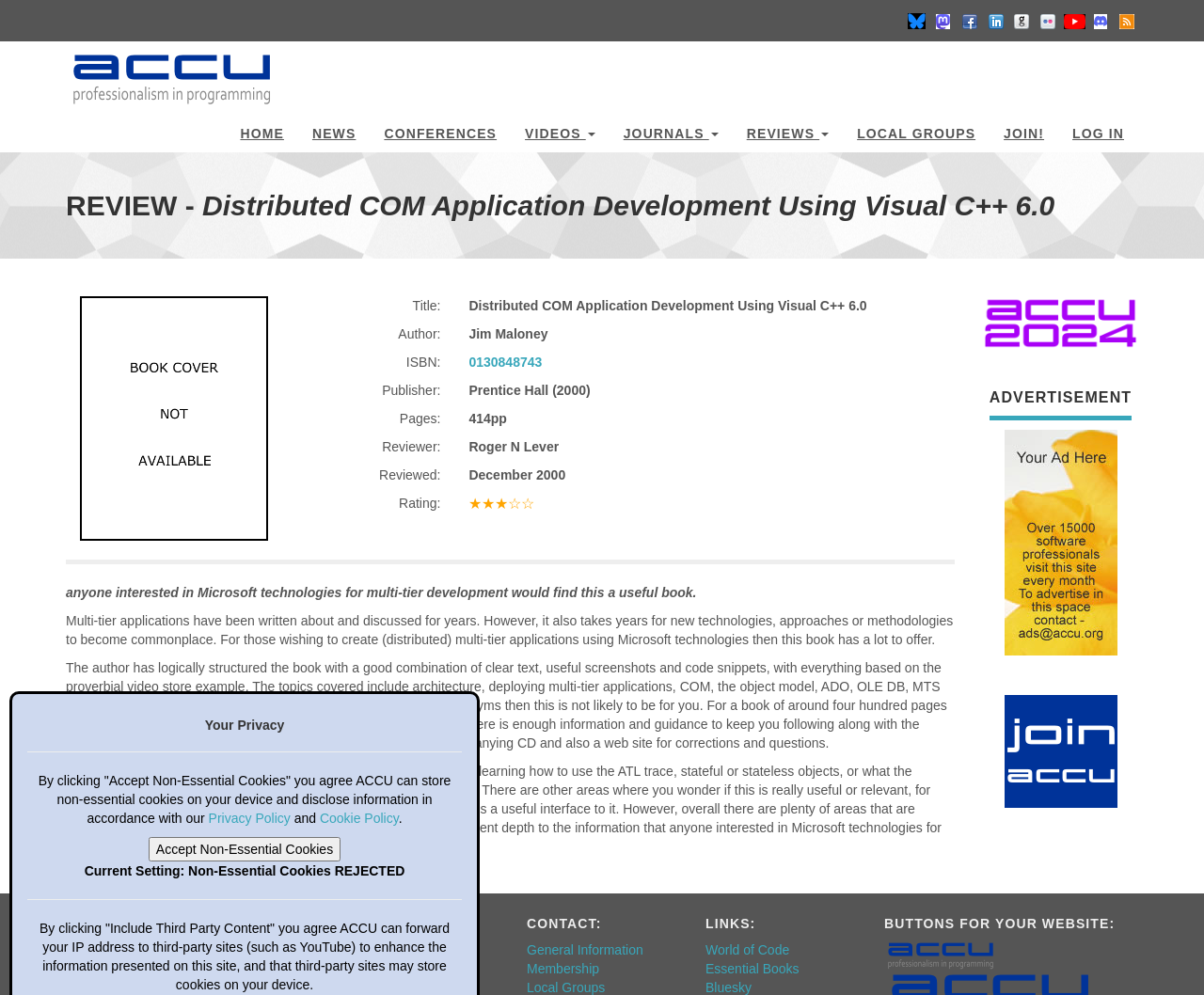Provide a thorough description of the webpage you see.

This webpage is about ACCU, an organization focused on professionalism in programming. At the top, there is a logo and a navigation menu with links to HOME, NEWS, CONFERENCES, VIDEOS, JOURNALS, REVIEWS, LOCAL GROUPS, JOIN!, and LOG IN. 

Below the navigation menu, there is a review of a book titled "Distributed COM Application Development Using Visual C++ 6.0" by Jim Maloney. The review includes the book's title, author, ISBN, publisher, pages, reviewer, and rating. There is also a brief summary of the book, mentioning its focus on Microsoft technologies for multi-tier development.

The review is followed by a horizontal separator, and then there are several paragraphs of text discussing the book's content, structure, and usefulness. The text is divided into sections with headings, and there are also some screenshots and code snippets.

On the right side of the page, there are several advertisements and links, including a heading "ADVERTISEMENT" and three image links. Below the advertisements, there is a section with headings "FAQ:", "MEMBERS ONLY:", "CONTACT:", "LINKS:", and "BUTTONS FOR YOUR WEBSITE:". Each section contains links to relevant pages or resources.

At the bottom of the page, there is a section about privacy, with a heading "Your Privacy" and a horizontal separator. The text explains that by clicking "Accept Non-Essential Cookies", users agree to ACCU's privacy and cookie policies, and there are links to these policies.